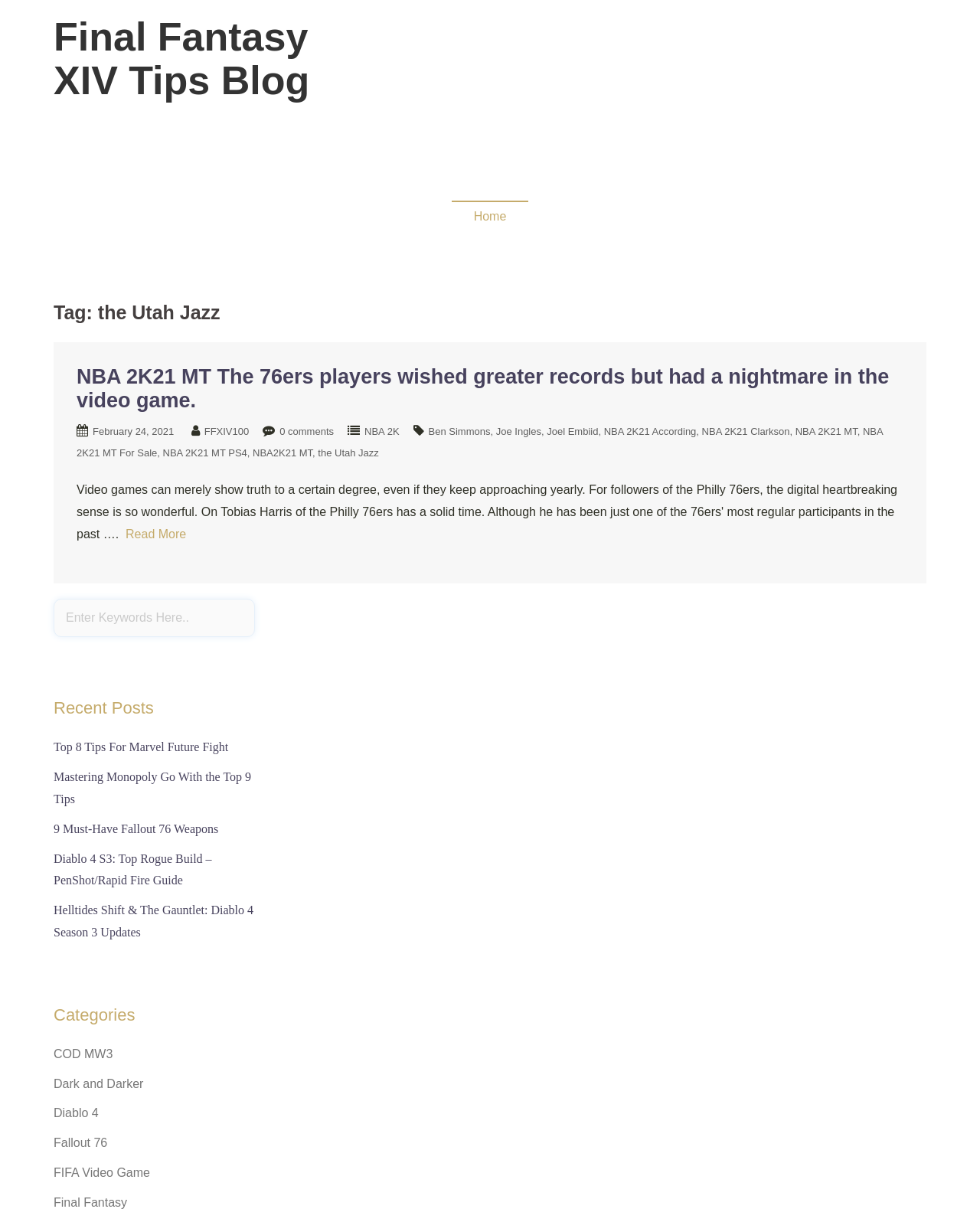Could you indicate the bounding box coordinates of the region to click in order to complete this instruction: "Read more about NBA 2K21 MT".

[0.128, 0.432, 0.19, 0.442]